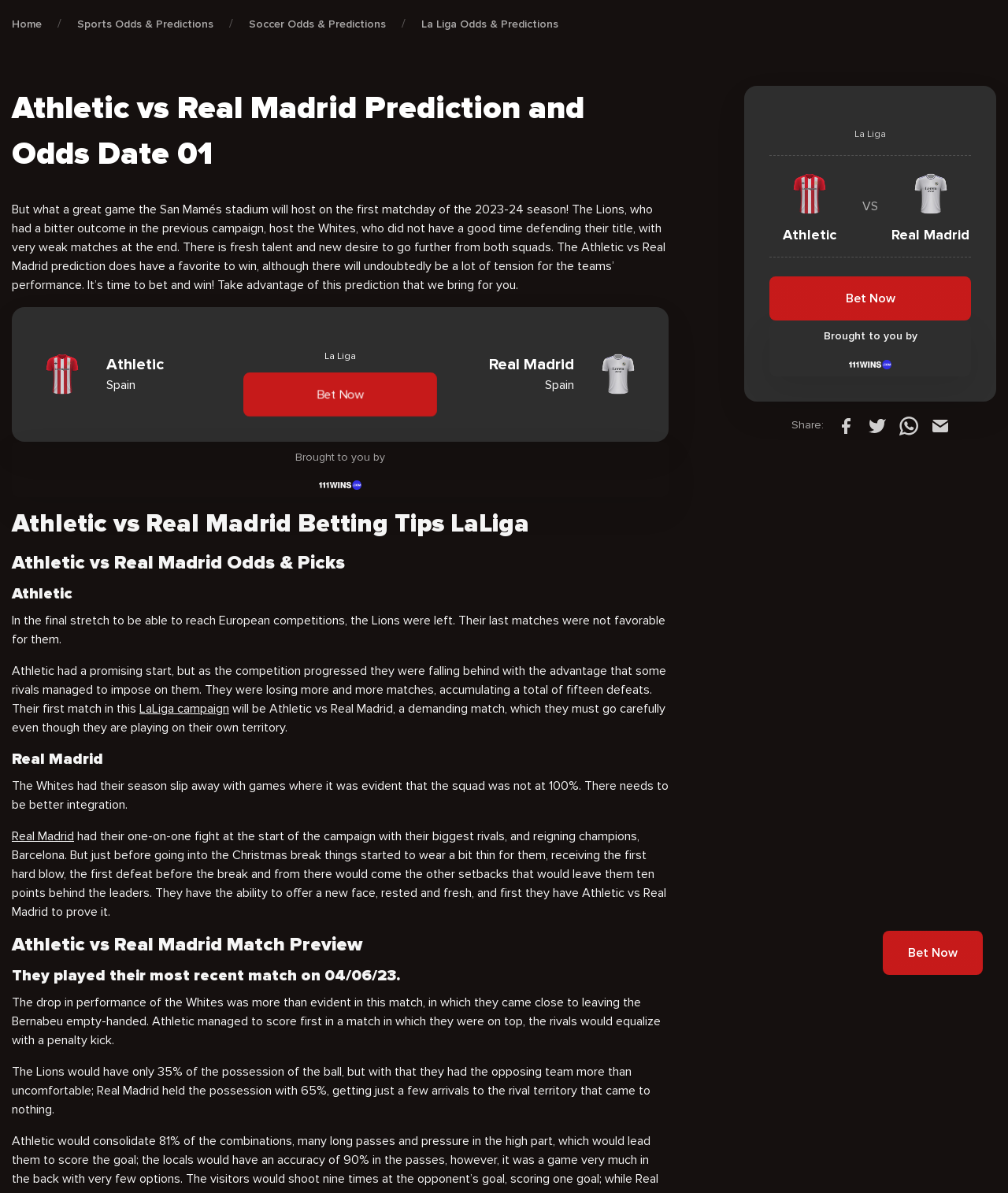Identify the coordinates of the bounding box for the element that must be clicked to accomplish the instruction: "Click on 'Facebook'".

[0.829, 0.35, 0.848, 0.363]